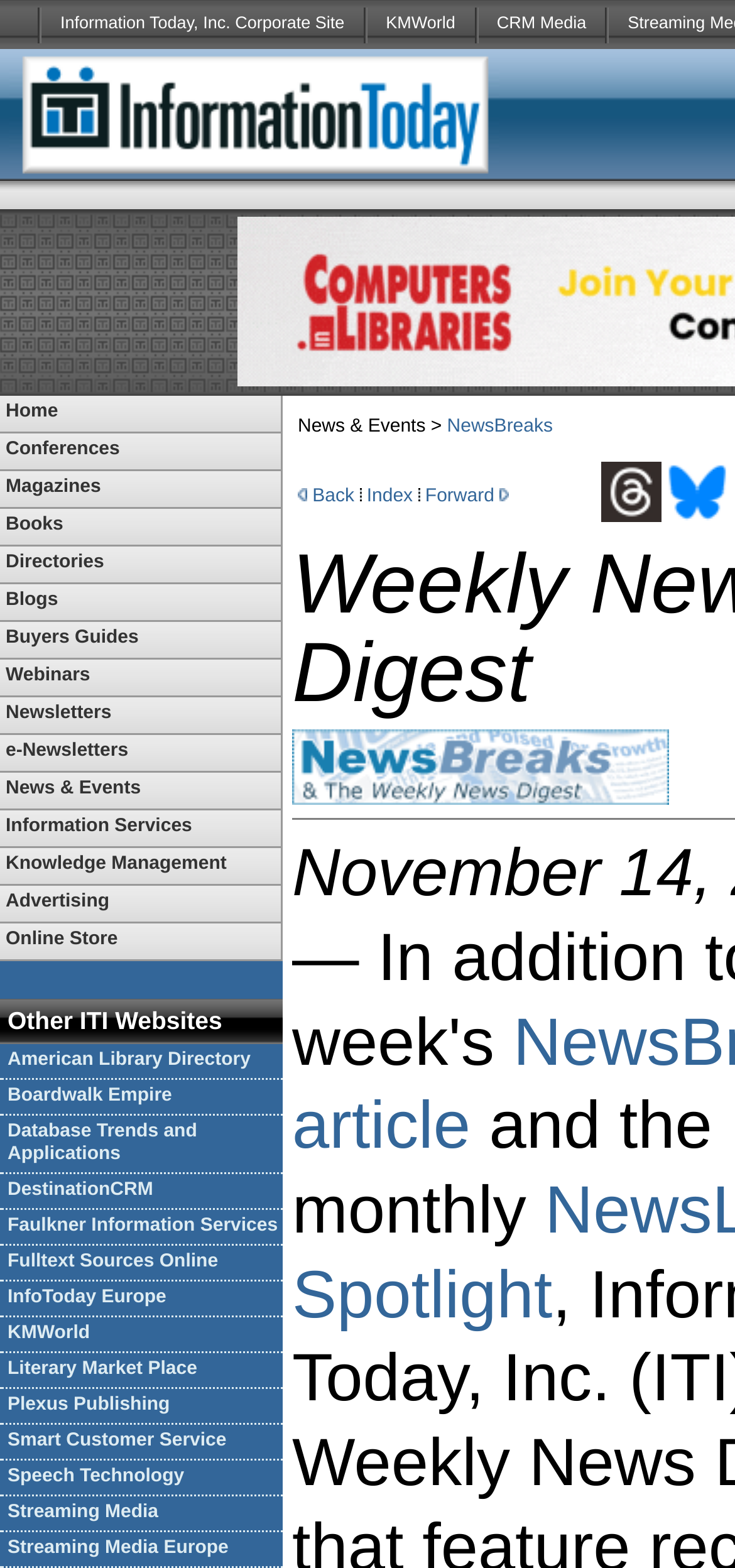What is the name of the company that owns this website?
Based on the image, answer the question with as much detail as possible.

I looked at the top of the webpage and found the company name 'Cricket Media and IEEE Foster STEM Engagement in Schools' which indicates that Cricket Media is the owner of this website.